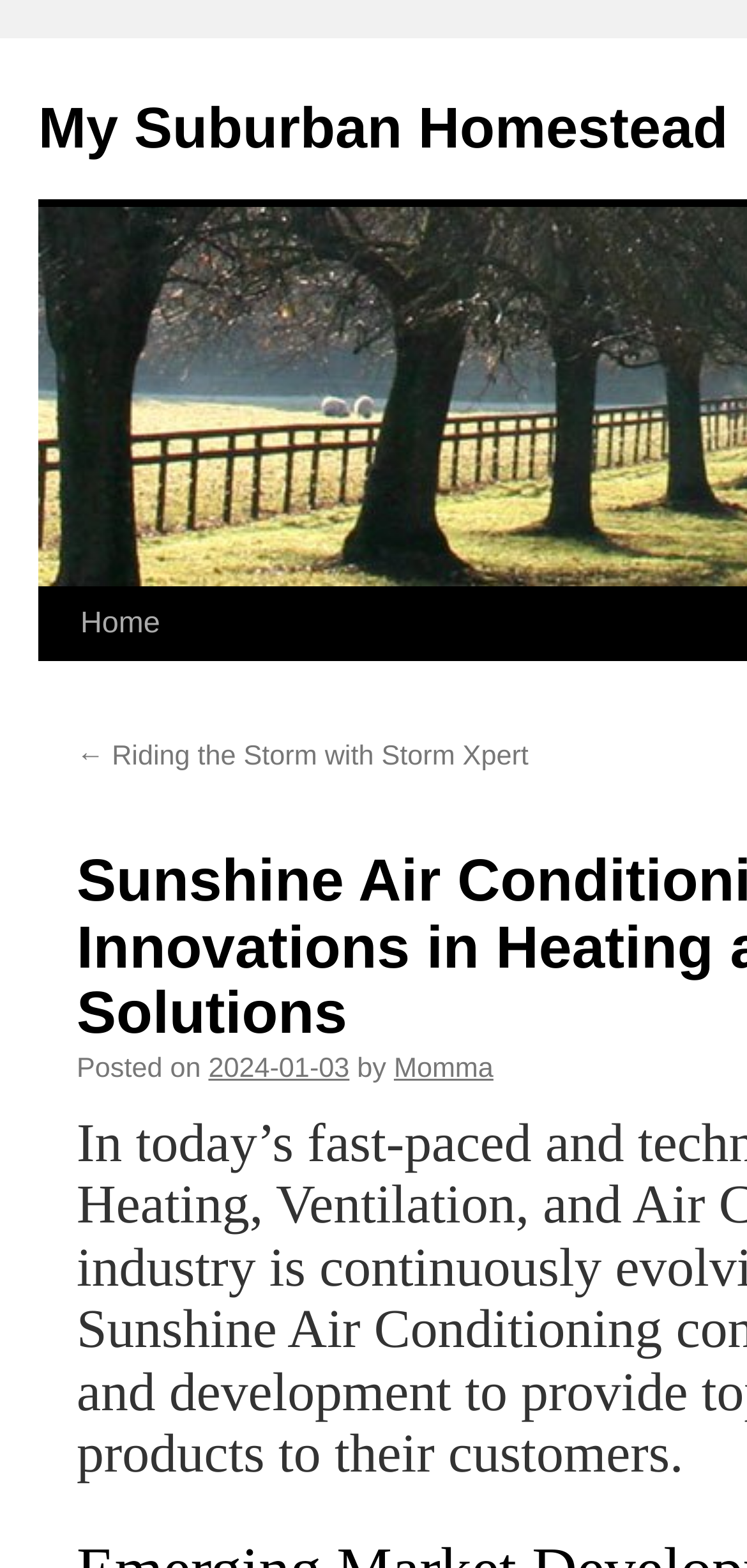From the webpage screenshot, identify the region described by Skip to content. Provide the bounding box coordinates as (top-left x, top-left y, bottom-right x, bottom-right y), with each value being a floating point number between 0 and 1.

[0.049, 0.374, 0.1, 0.513]